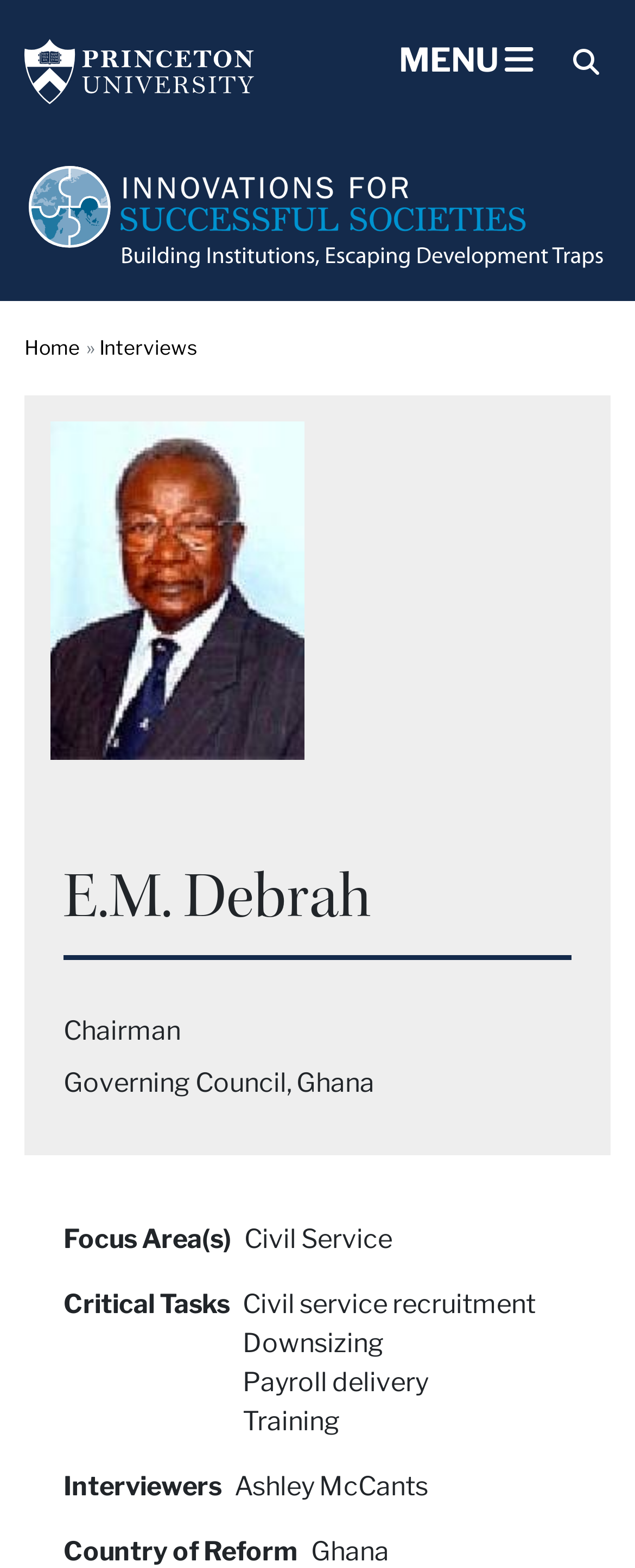What is the name of the person being interviewed?
Based on the image, answer the question with as much detail as possible.

I found the answer by looking at the heading 'E.M. Debrah' inside the figure element, which is a part of the navigation 'breadcrumb' section.